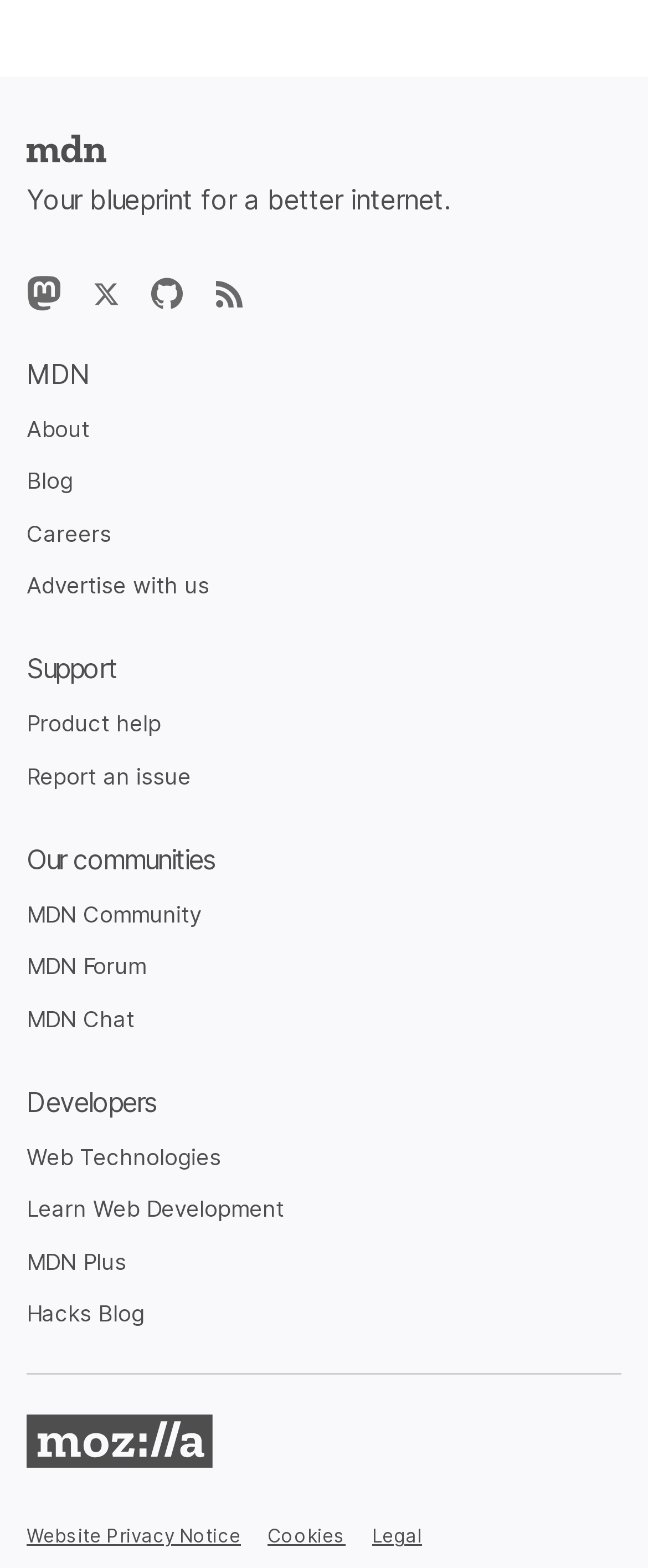Provide the bounding box coordinates of the HTML element this sentence describes: "Cookies". The bounding box coordinates consist of four float numbers between 0 and 1, i.e., [left, top, right, bottom].

[0.413, 0.972, 0.533, 0.987]